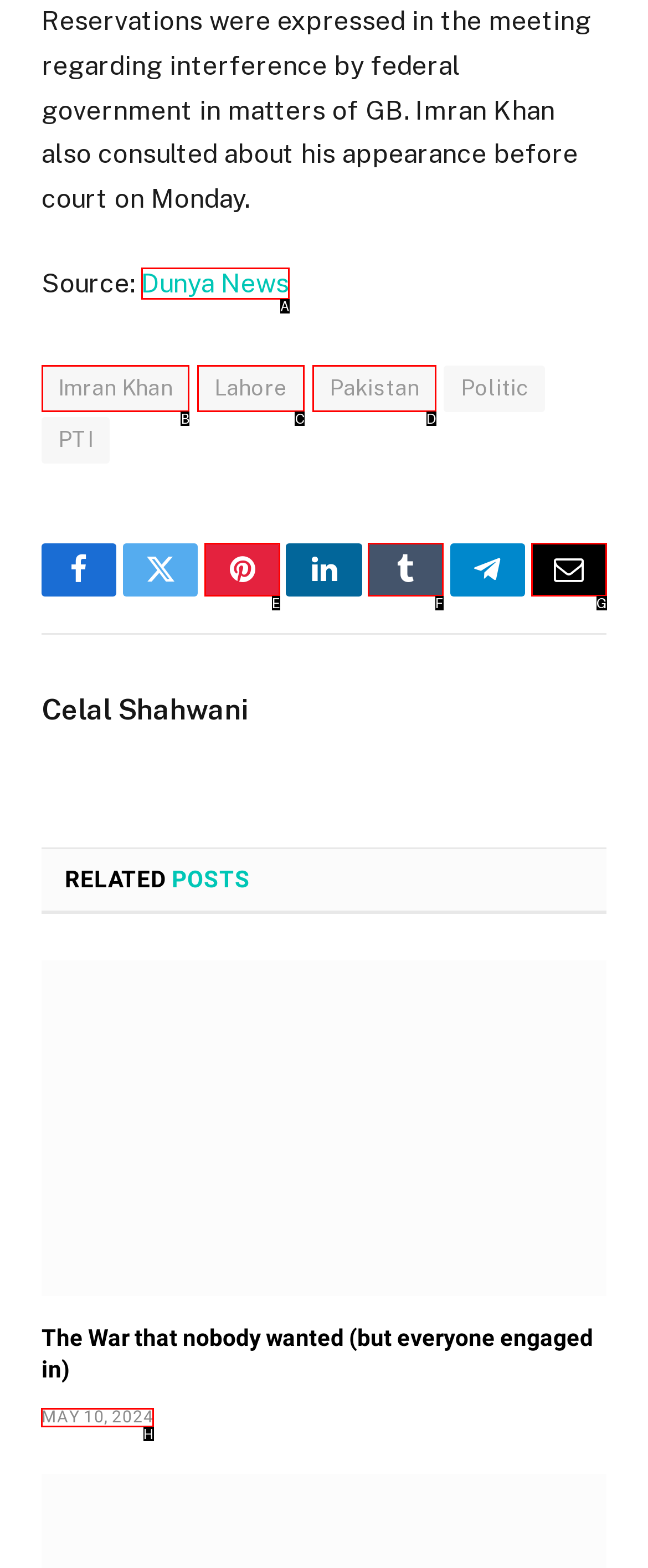Determine which HTML element should be clicked to carry out the following task: Check the post date Respond with the letter of the appropriate option.

H